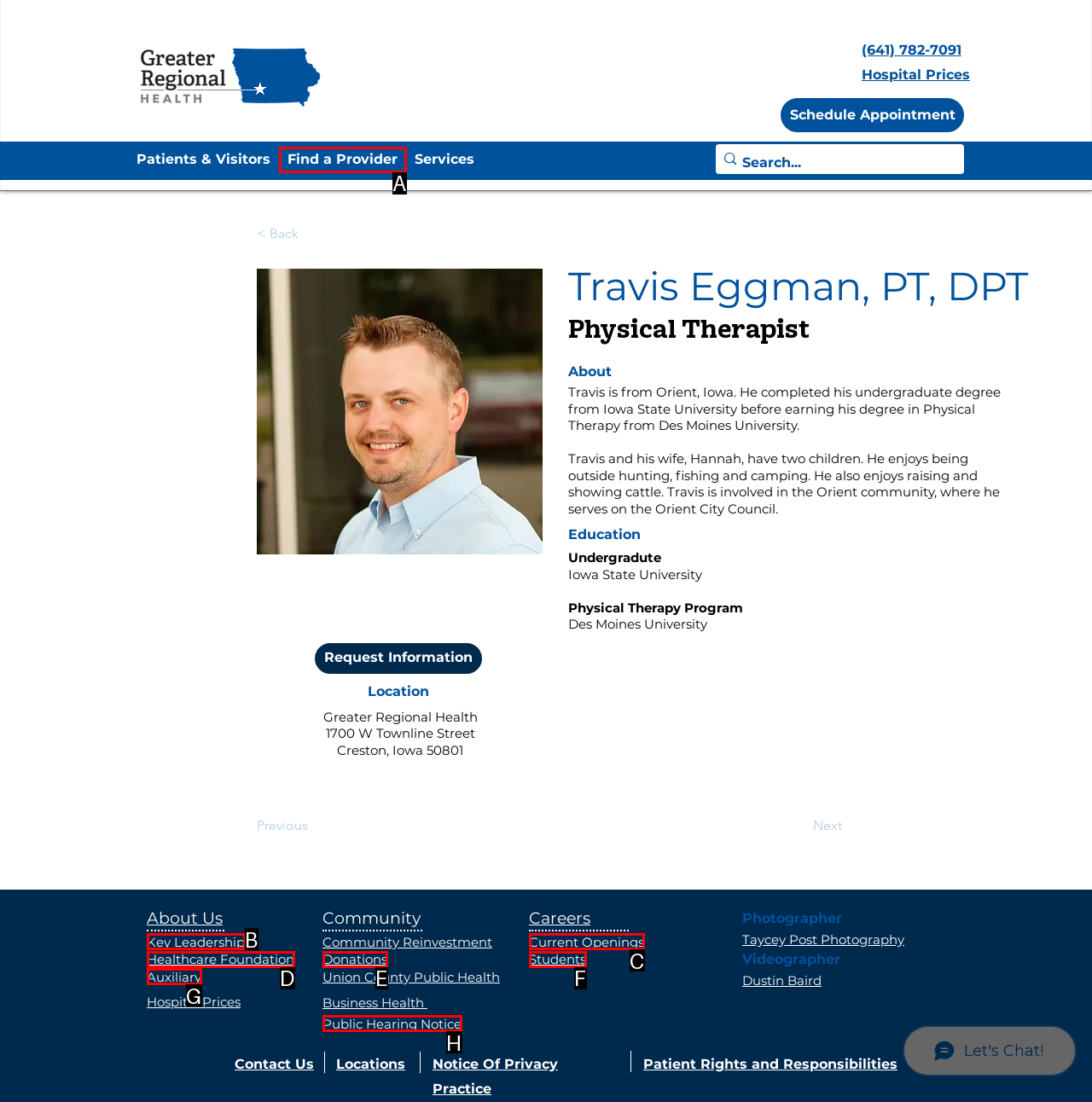Determine which option aligns with the description: Auxiliary. Provide the letter of the chosen option directly.

G